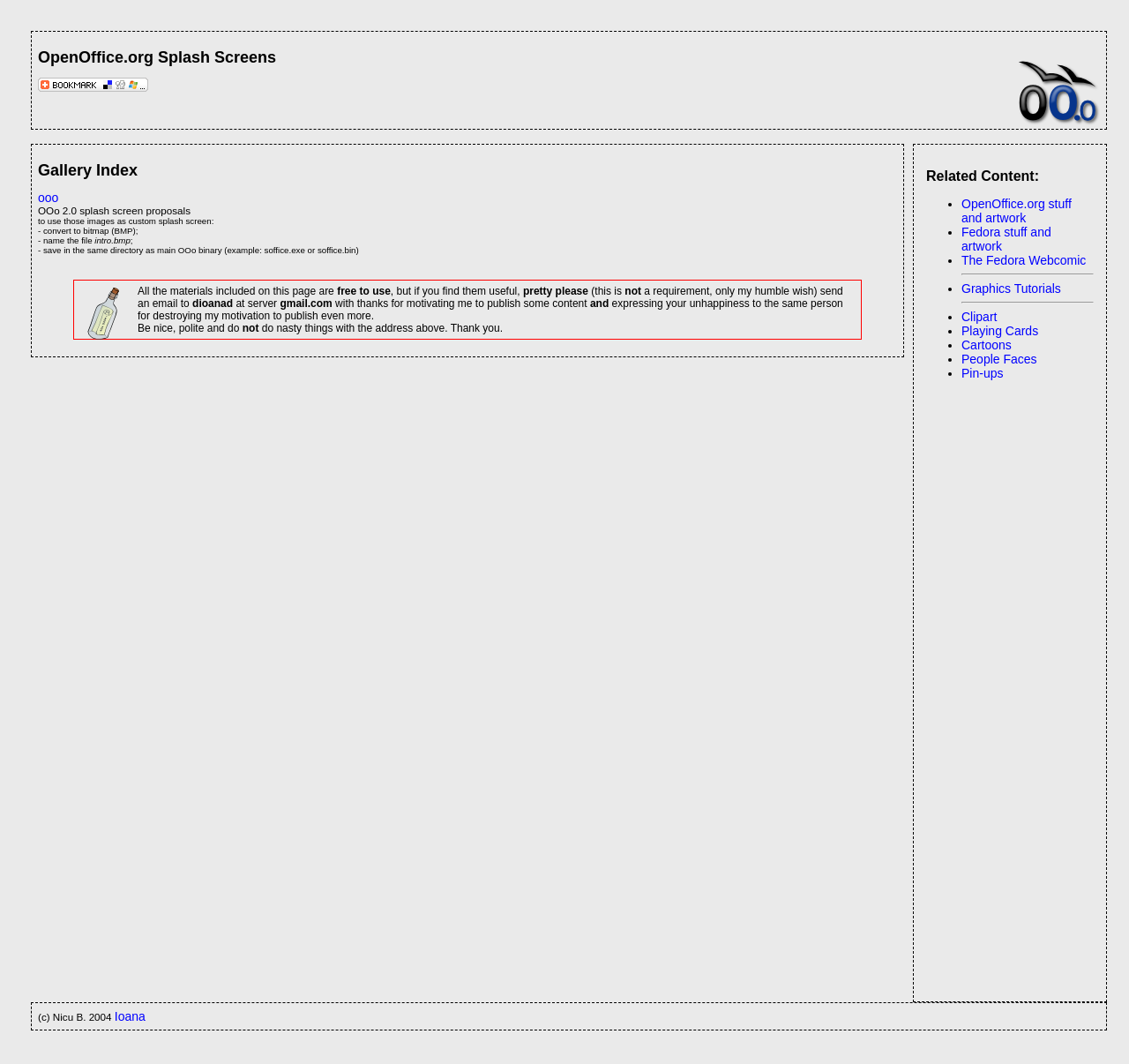Find the bounding box coordinates for the element described here: "alt="AddThis Social Bookmark Button"".

[0.034, 0.076, 0.131, 0.089]